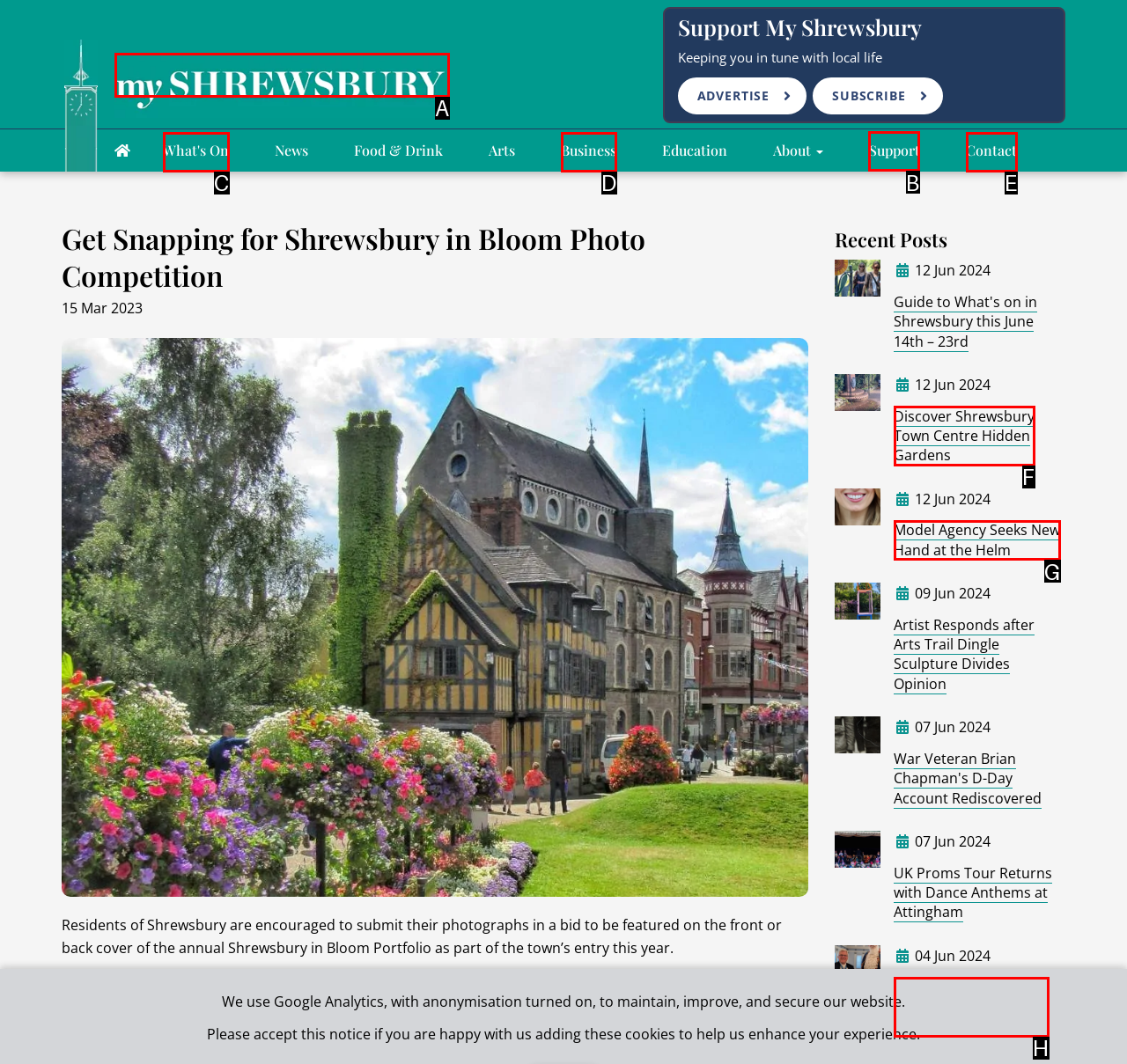Select the correct HTML element to complete the following task: Click on 'Support'
Provide the letter of the choice directly from the given options.

B